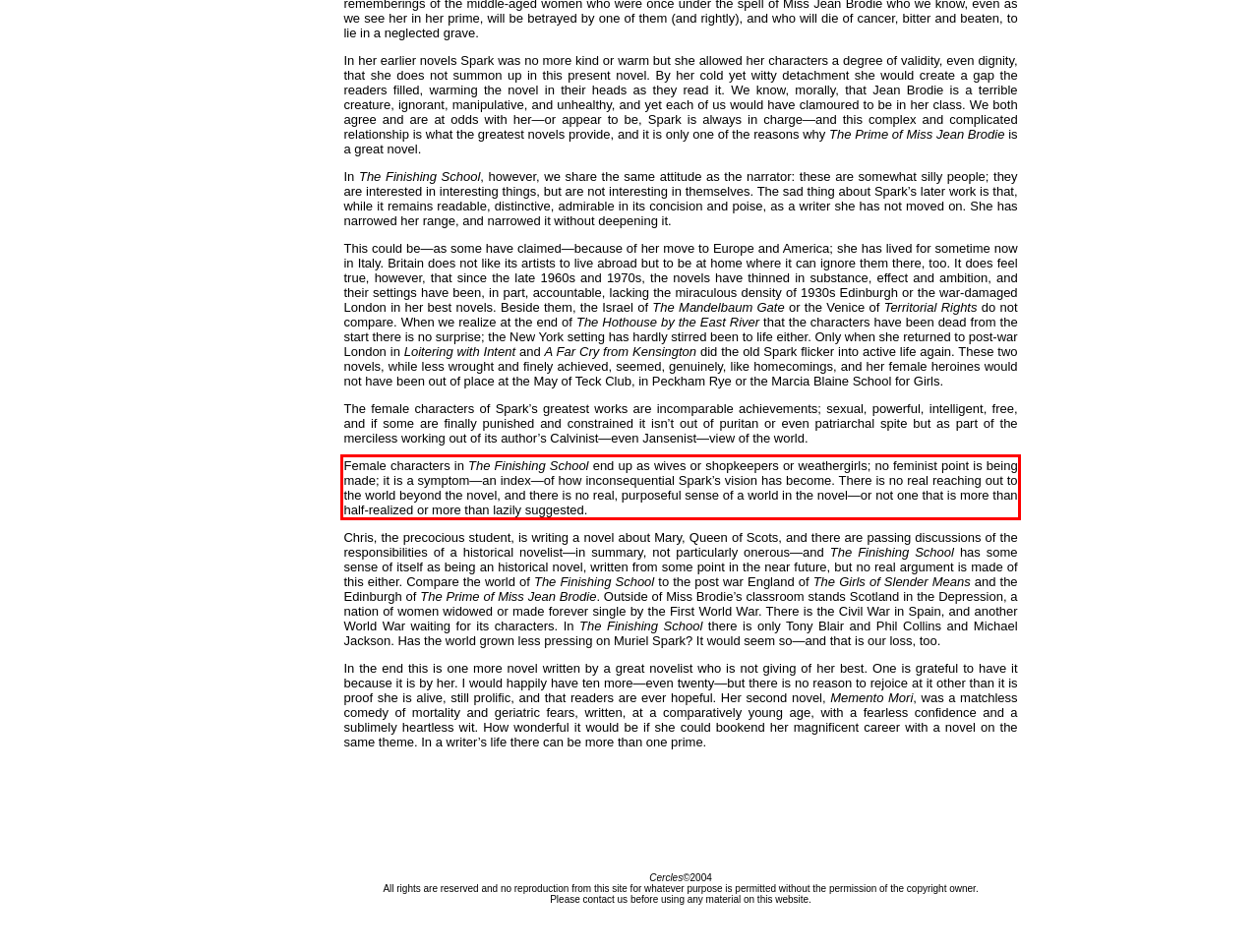With the provided screenshot of a webpage, locate the red bounding box and perform OCR to extract the text content inside it.

Female characters in The Finishing School end up as wives or shopkeepers or weathergirls; no feminist point is being made; it is a symptom—an index—of how inconsequential Spark’s vision has become. There is no real reaching out to the world beyond the novel, and there is no real, purposeful sense of a world in the novel—or not one that is more than half-realized or more than lazily suggested.